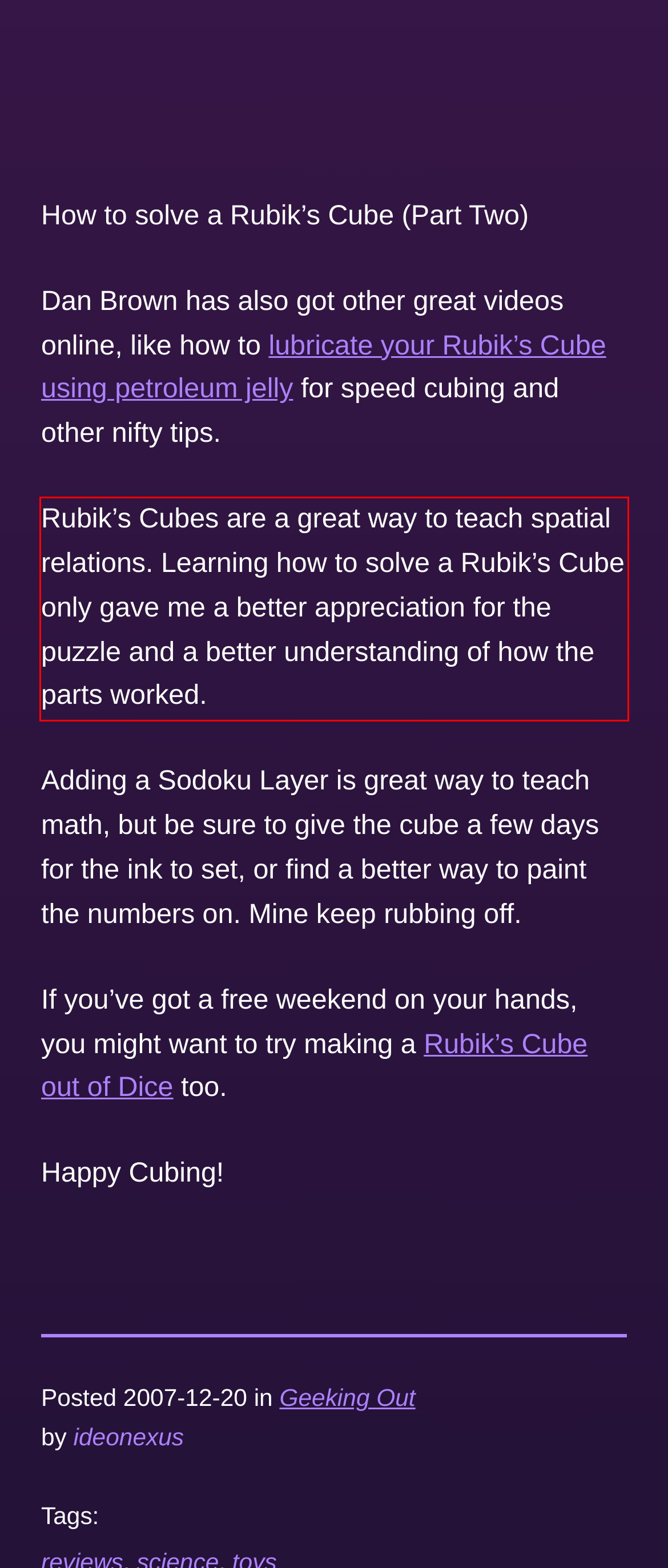Inspect the webpage screenshot that has a red bounding box and use OCR technology to read and display the text inside the red bounding box.

Rubik’s Cubes are a great way to teach spatial relations. Learning how to solve a Rubik’s Cube only gave me a better appreciation for the puzzle and a better understanding of how the parts worked.